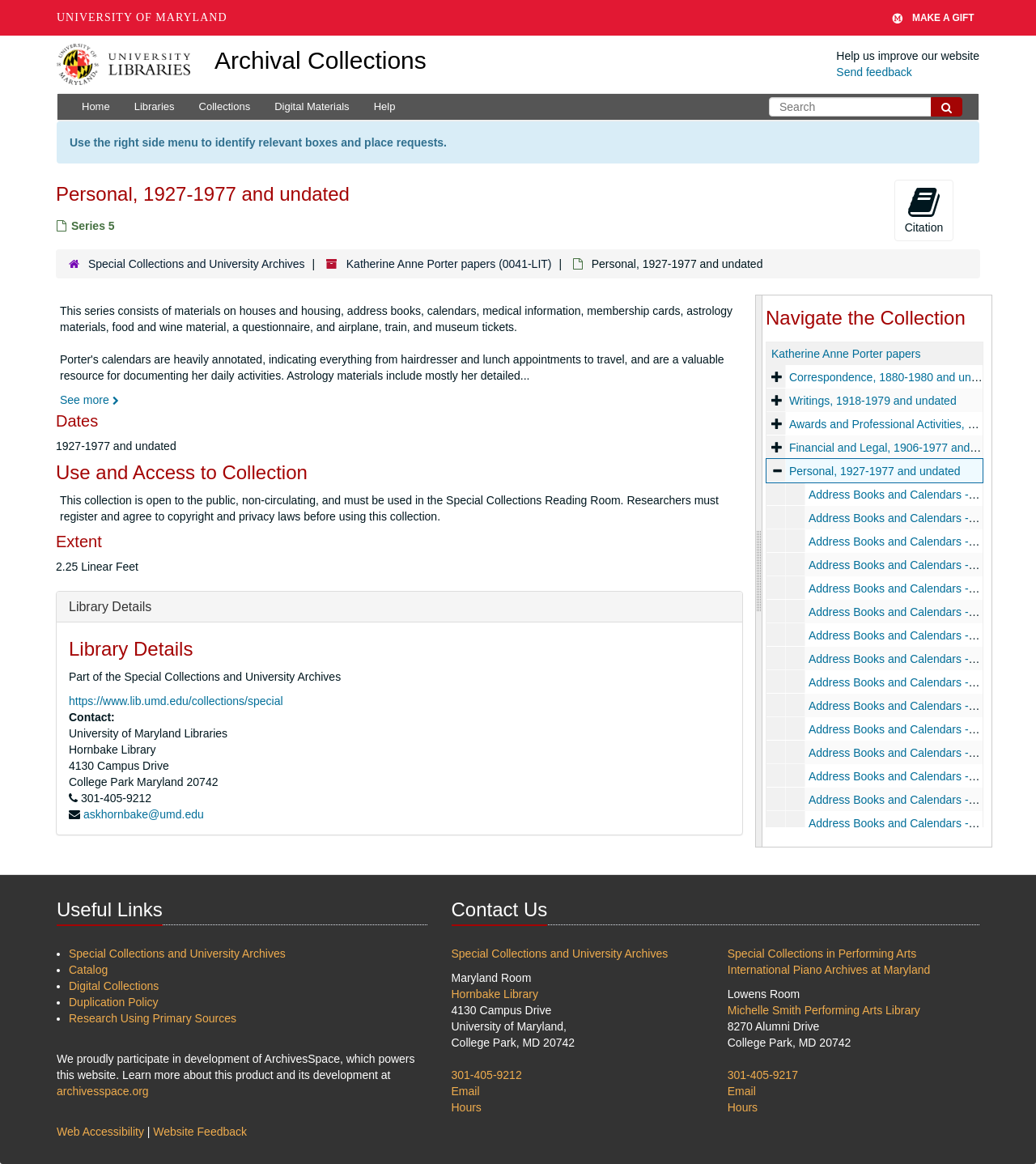Give the bounding box coordinates for the element described by: "Correspondence, 1880-1980 and undated".

[0.762, 0.318, 0.965, 0.329]